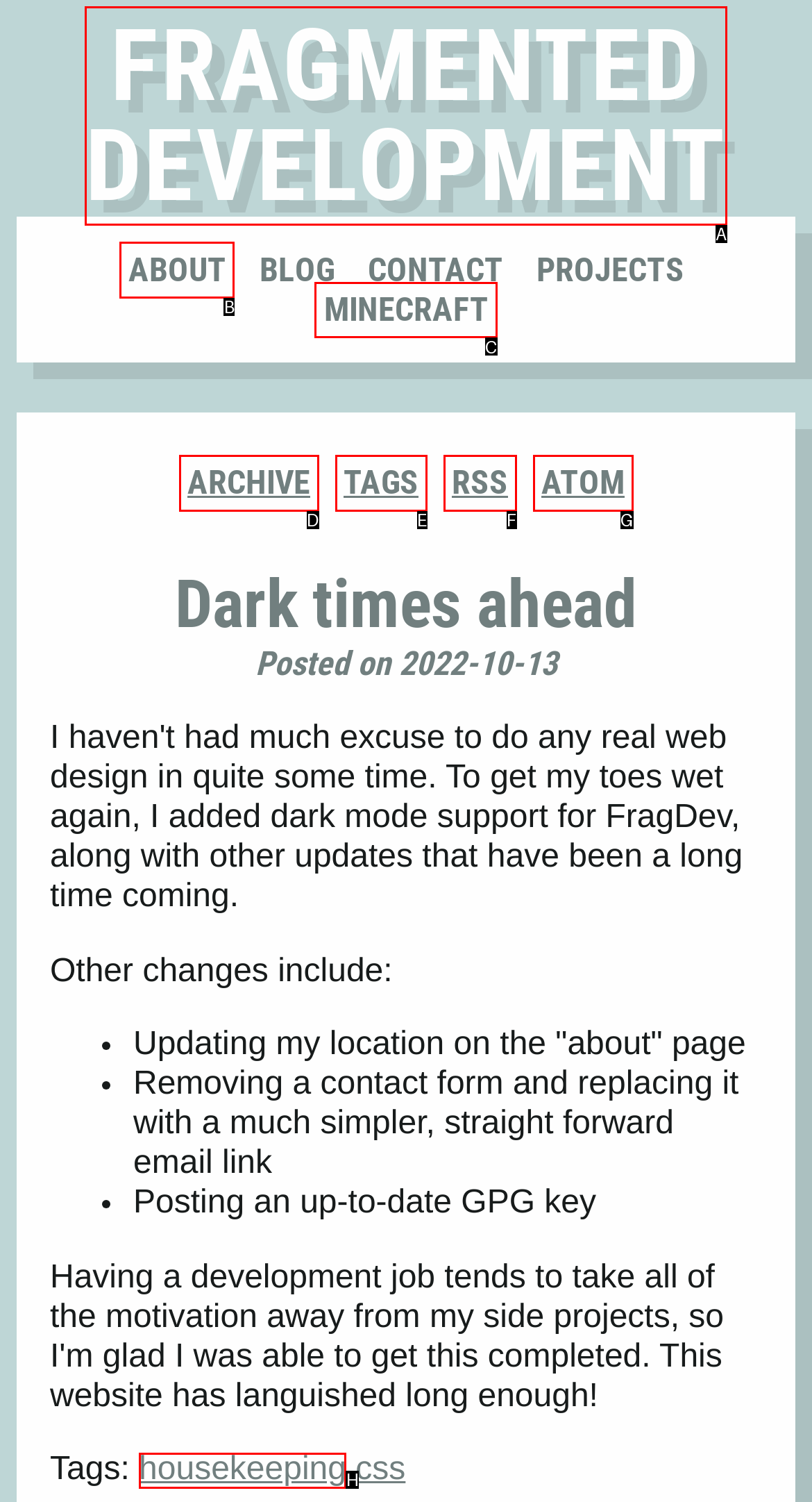Indicate which lettered UI element to click to fulfill the following task: check minecraft page
Provide the letter of the correct option.

C